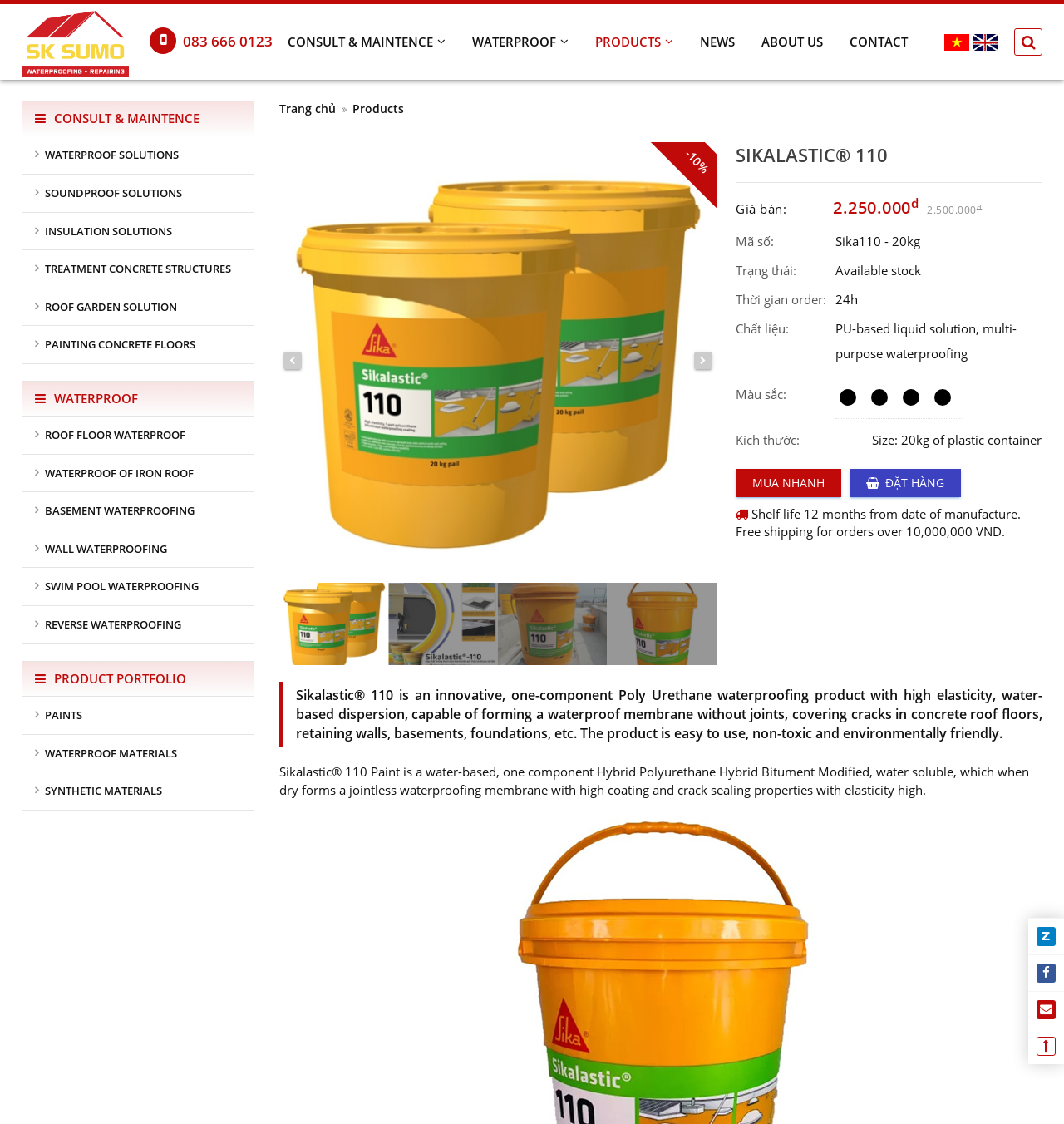Please provide a brief answer to the question using only one word or phrase: 
What is the shelf life of the product?

12 months